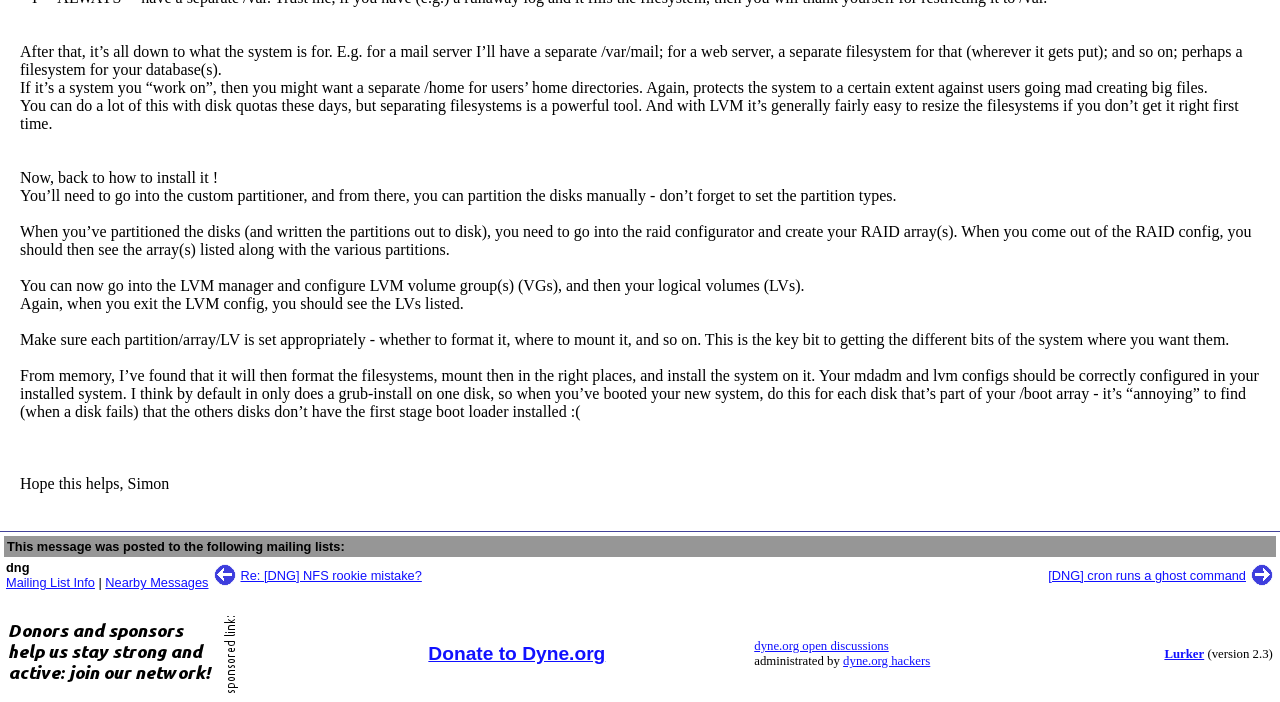Bounding box coordinates are given in the format (top-left x, top-left y, bottom-right x, bottom-right y). All values should be floating point numbers between 0 and 1. Provide the bounding box coordinate for the UI element described as: Re: [DNG] NFS rookie mistake?

[0.188, 0.809, 0.33, 0.83]